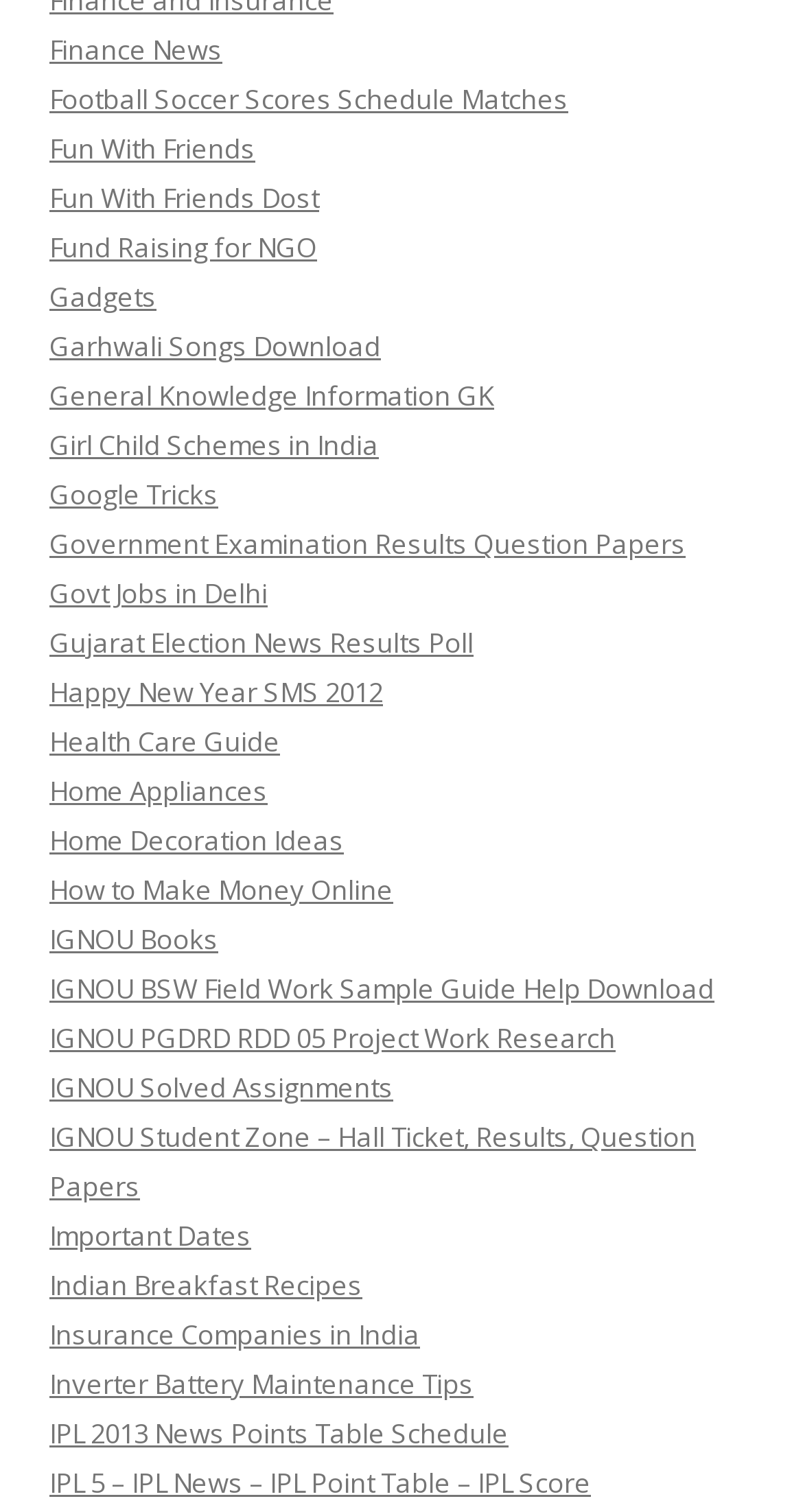Give a one-word or short phrase answer to this question: 
How many links are related to IGNOU on the webpage?

4